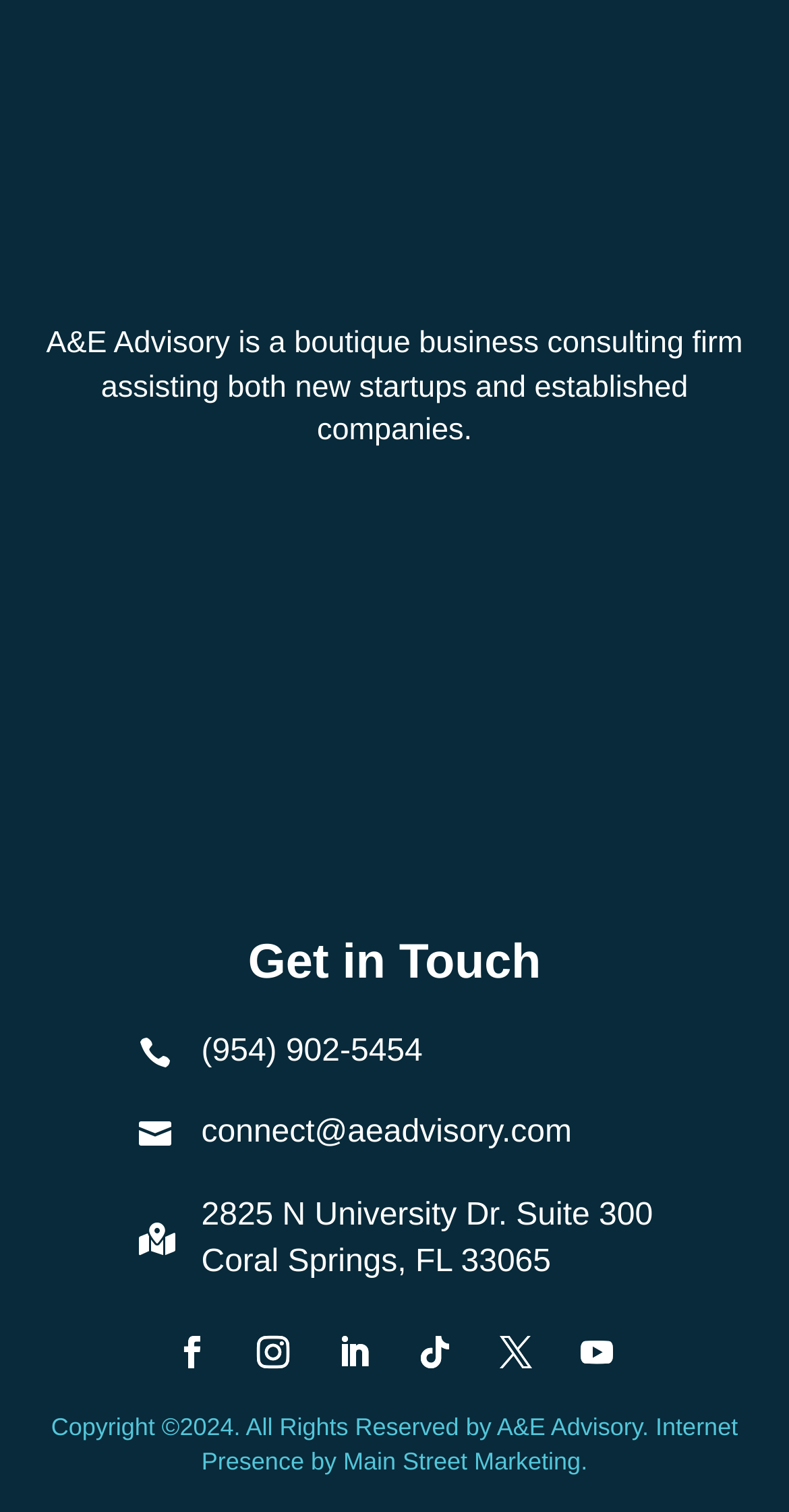Using the details in the image, give a detailed response to the question below:
Who designed the internet presence of A&E Advisory?

I found the information by looking at the footer section, where I saw a link element with the OCR text 'Main Street Marketing'.